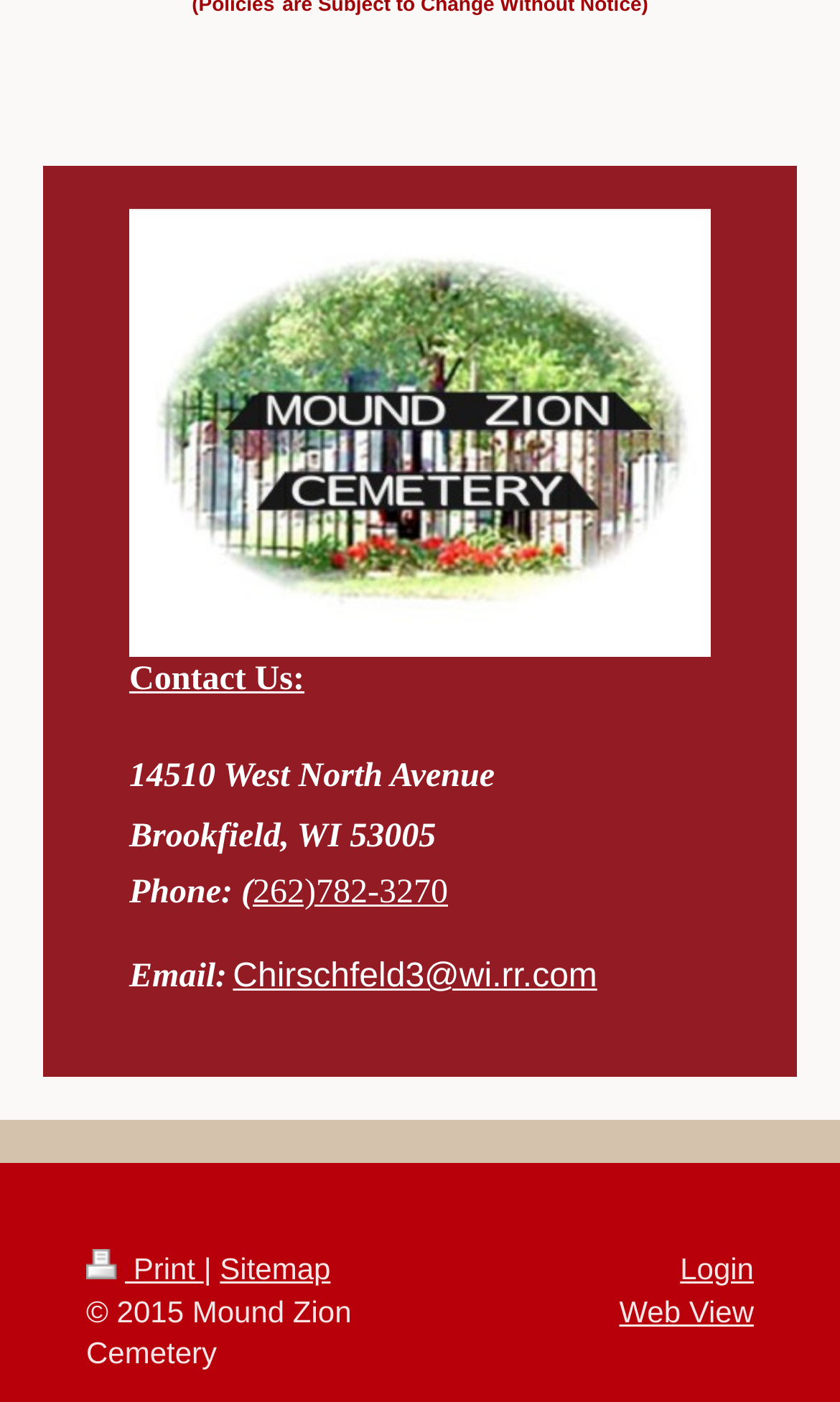Identify the bounding box for the UI element described as: "262)782-3270". The coordinates should be four float numbers between 0 and 1, i.e., [left, top, right, bottom].

[0.301, 0.624, 0.533, 0.65]